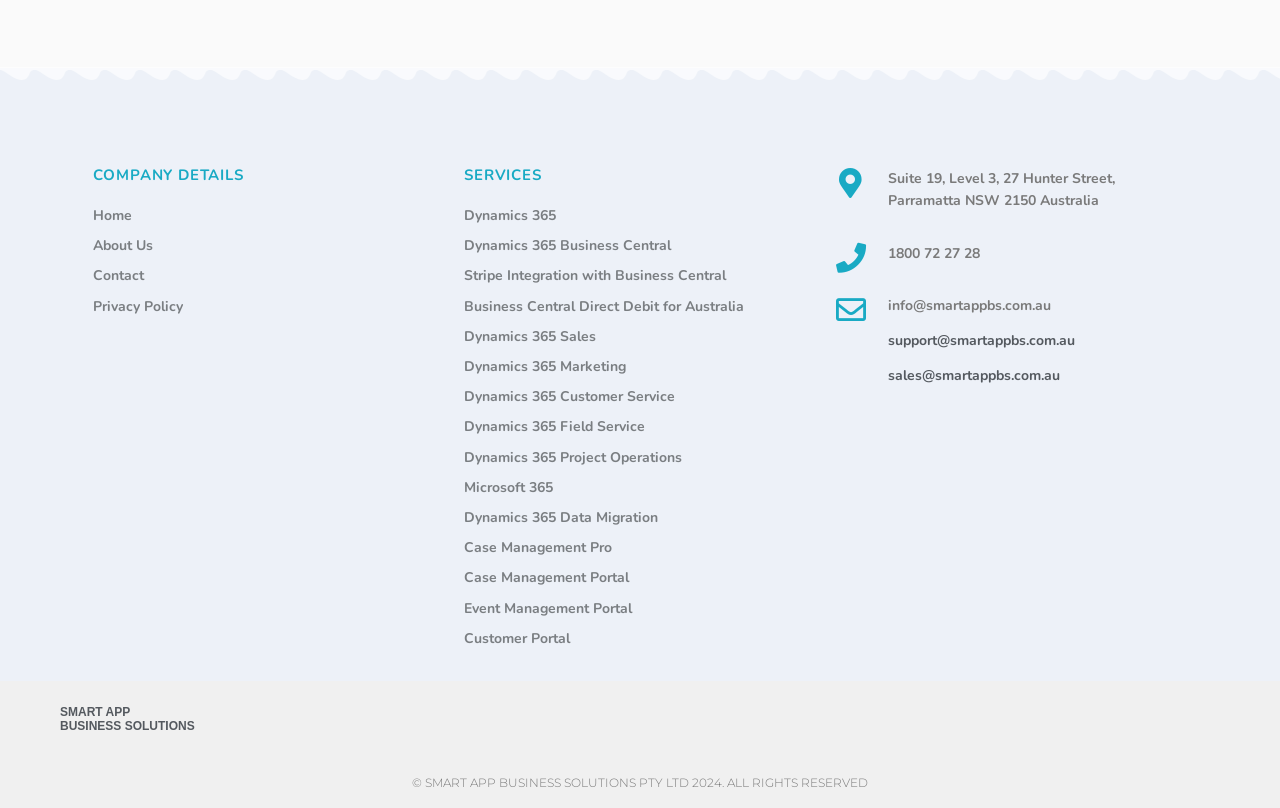What is the name of the company?
Look at the image and respond with a one-word or short-phrase answer.

SMART APP BUSINESS SOLUTIONS